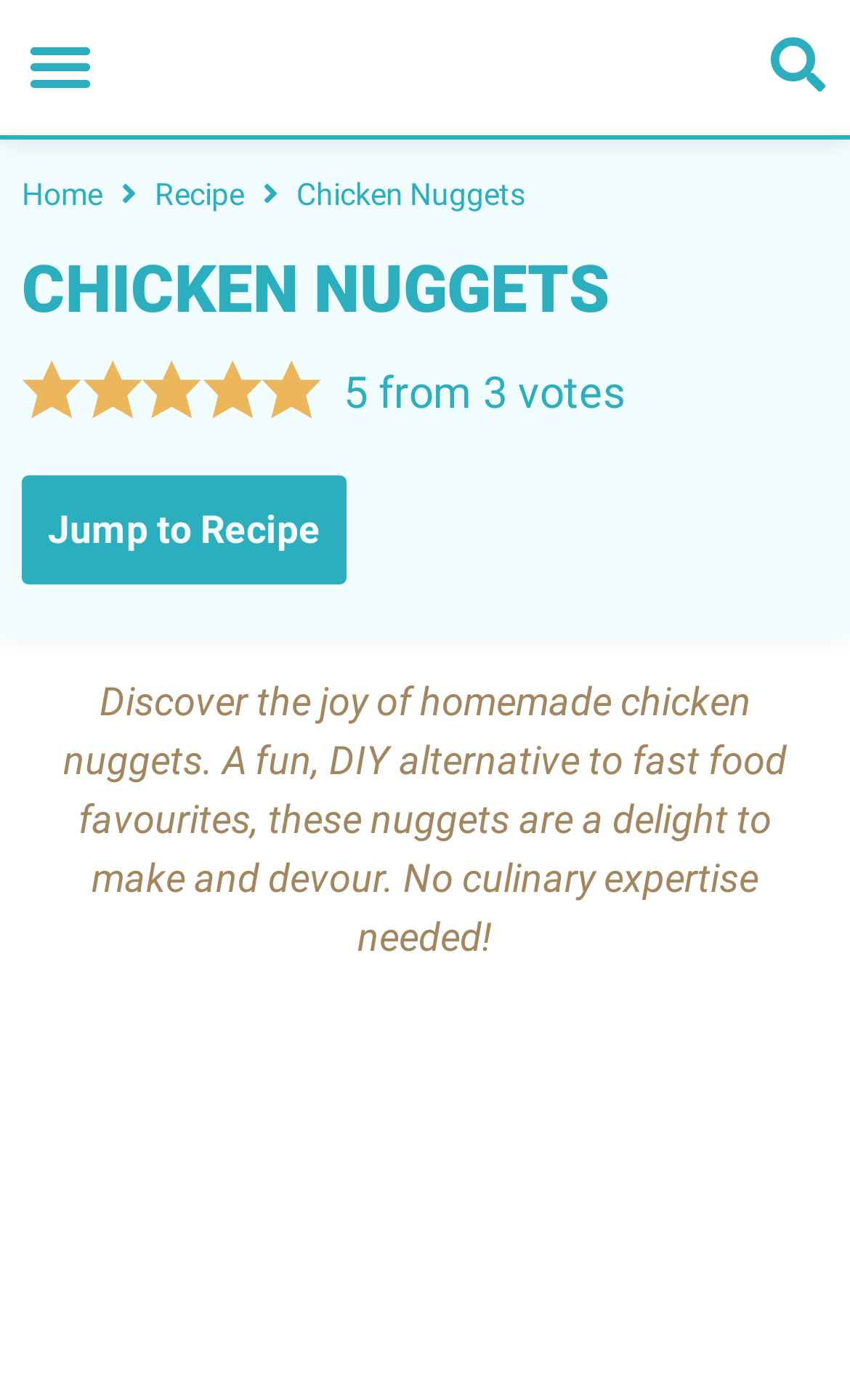Determine the bounding box coordinates of the region I should click to achieve the following instruction: "Go to Recipe page". Ensure the bounding box coordinates are four float numbers between 0 and 1, i.e., [left, top, right, bottom].

[0.182, 0.123, 0.287, 0.156]